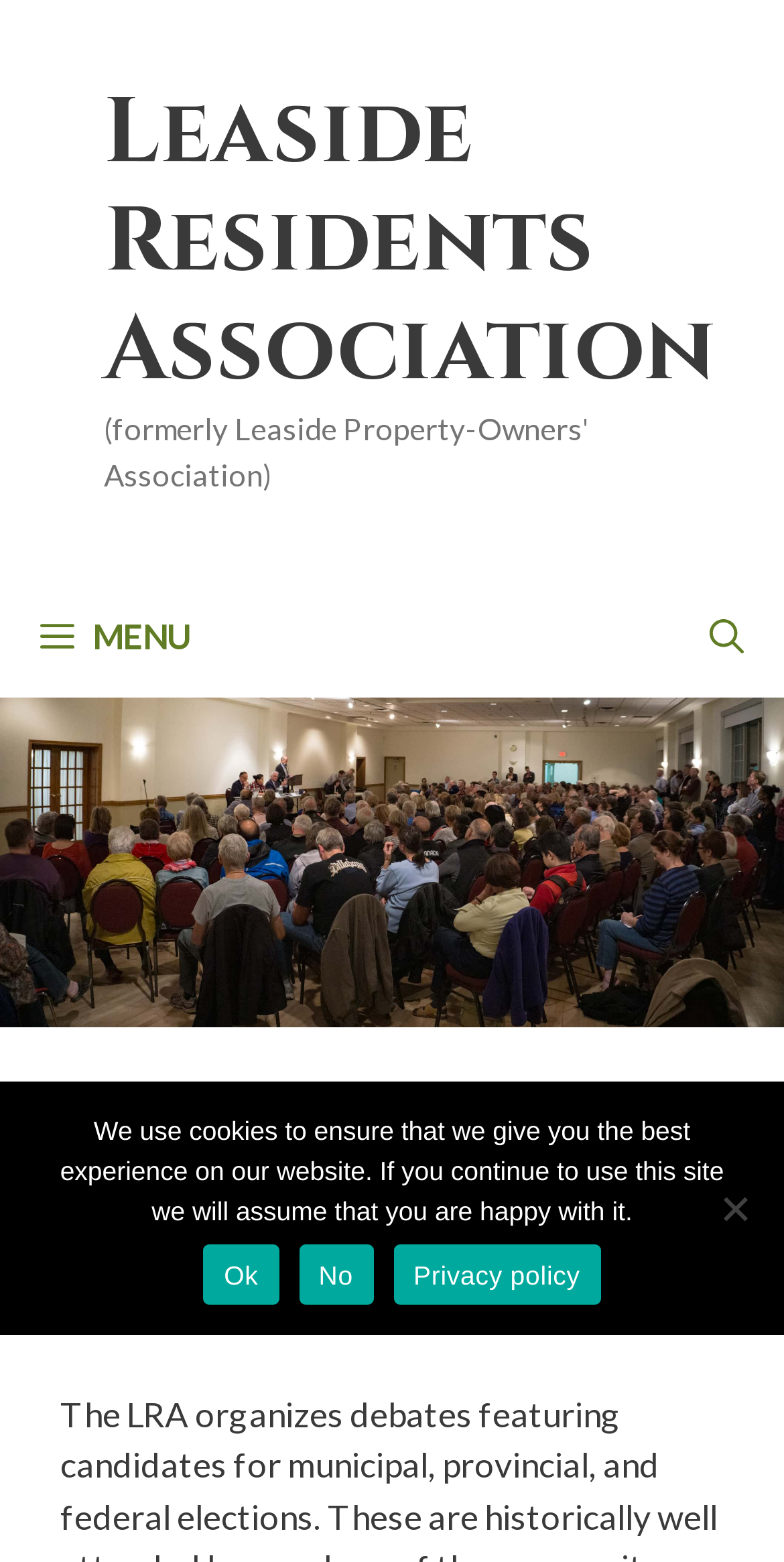Please give a succinct answer to the question in one word or phrase:
What is the purpose of the button with the text 'MENU'?

To open a menu